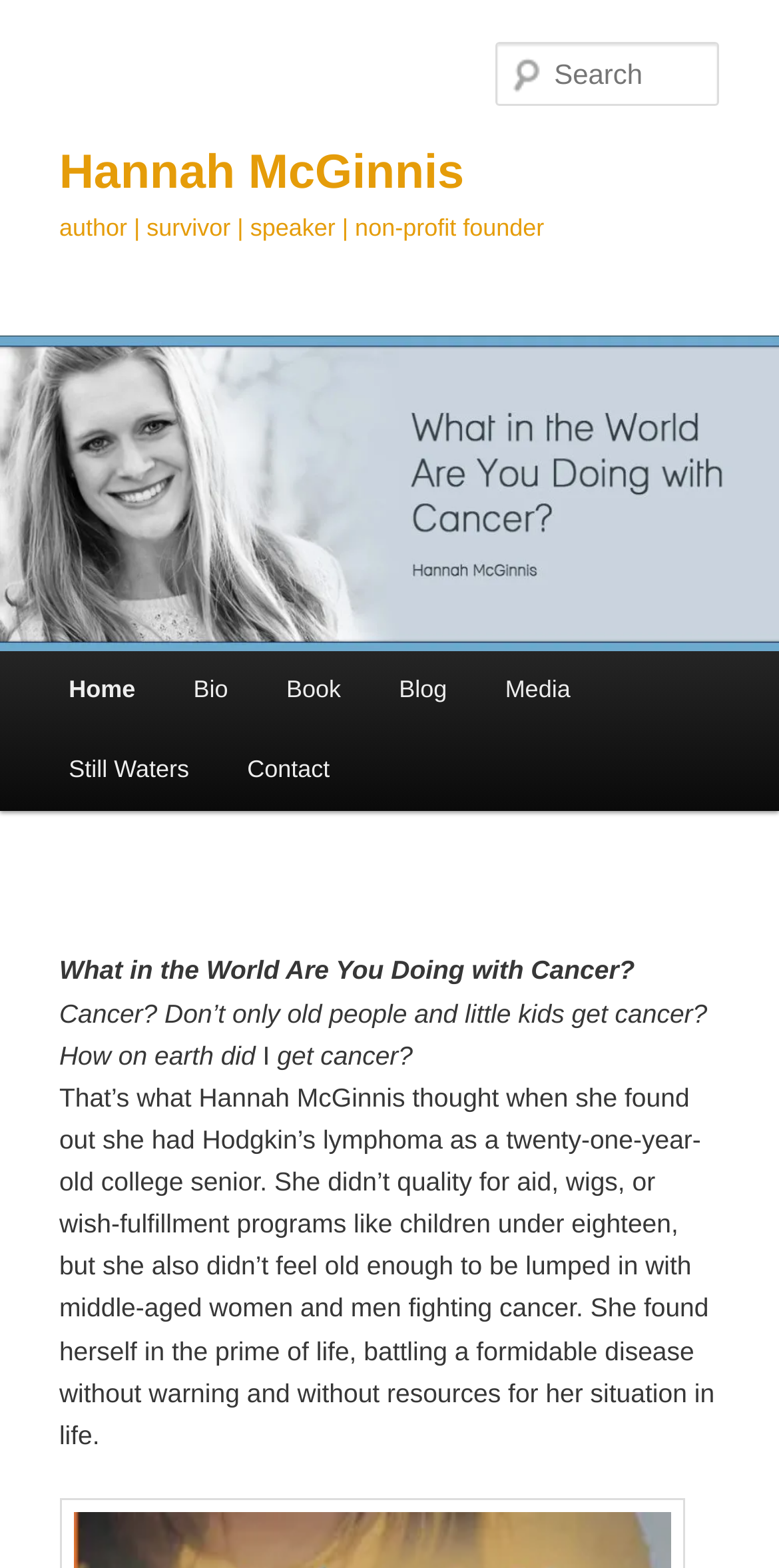Summarize the webpage in an elaborate manner.

This webpage is the official website of author Hannah McGinnis, featuring information about her book "What in the World Are You Doing with Cancer?", her blog, and the Still Waters Cancer Retreat. 

At the top of the page, there is a heading with the author's name, "Hannah McGinnis", which is also a link. Below this, there is a subtitle describing her as an "author | survivor | speaker | non-profit founder". 

To the left of these headings, there is a large image of Hannah McGinnis, which takes up most of the top section of the page. 

On the top right, there is a search box with a label "Search". 

The main menu is located below the image, with links to various sections of the website, including "Home", "Bio", "Book", "Blog", "Media", "Still Waters", and "Contact". 

Below the main menu, there is a section with a heading "What in the World Are You Doing with Cancer?", which is also the title of Hannah McGinnis's book. This section contains a brief description of the book, including a question about how the author, a twenty-one-year-old college senior, got cancer. The text then goes on to describe the author's experience with Hodgkin's lymphoma, feeling neither old nor young enough to fit into typical cancer support groups.